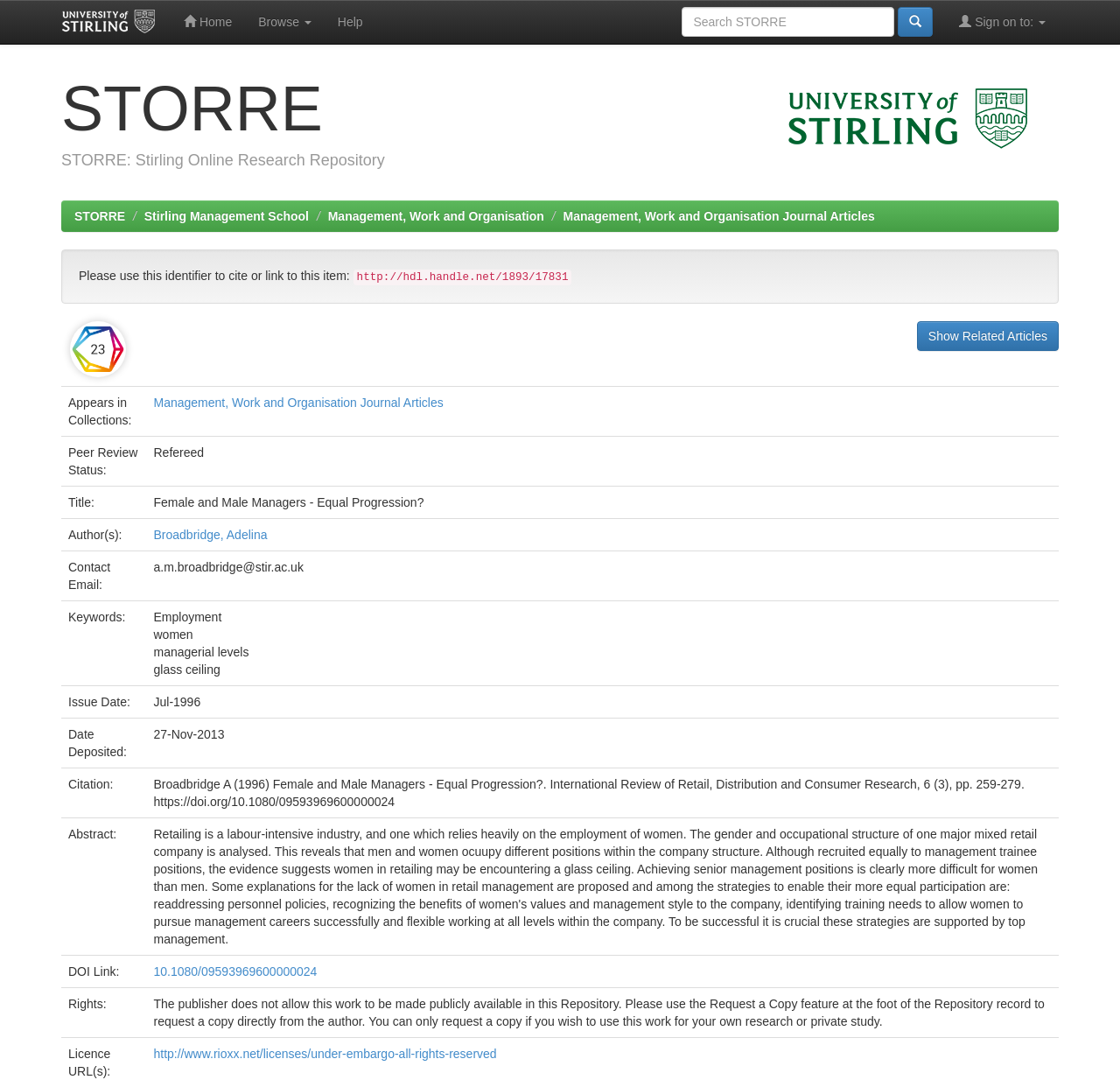Analyze and describe the webpage in a detailed narrative.

This webpage is about a research article titled "Female and Male Managers - Equal Progression?" from the Stirling Online Research Repository (STORRE). At the top, there is a navigation bar with links to "Home", "Browse", and "Help". On the right side of the navigation bar, there is a search box and a button with a magnifying glass icon. 

Below the navigation bar, there is a heading "STORRE" followed by a subheading "Stirling Online Research Repository". To the right of the headings, there is a university logo. 

The main content of the webpage is a table with multiple rows, each containing information about the research article. The table has columns for "Appears in Collections", "Peer Review Status", "Title", "Author(s)", "Contact Email", "Keywords", "Issue Date", "Date Deposited", "Citation", "Abstract", "DOI Link", "Rights", and "Licence URL(s)". 

The article's title, "Female and Male Managers - Equal Progression?", is displayed in the "Title" column. The author, Adelina Broadbridge, is listed in the "Author(s)" column, and her contact email is provided in the "Contact Email" column. The "Keywords" column lists "Employment women managerial levels glass ceiling". 

The "Abstract" column contains a summary of the article, which discusses the gender and occupational structure of a retail company and suggests that women may be encountering a glass ceiling in achieving senior management positions. The article proposes strategies to enable women's more equal participation in management. 

There are also links to related articles and a citation count from Dimensions, a research analytics tool.